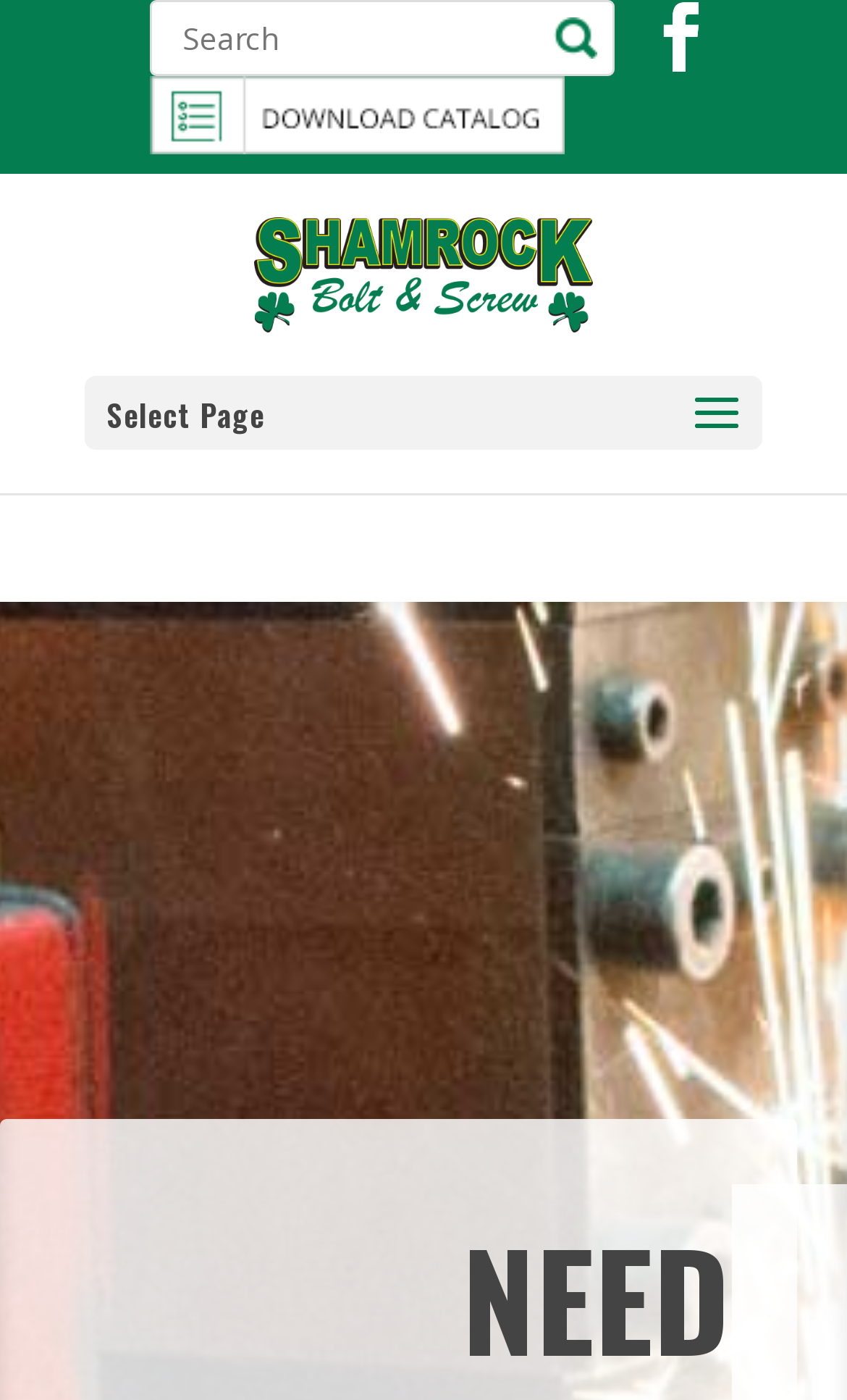What is the function of the image with the text 'Shamrock Bolt & Screw'?
Please respond to the question with a detailed and informative answer.

The image with the text 'Shamrock Bolt & Screw' is likely the logo of the company, and clicking on it may redirect to the homepage or provide more information about the company.